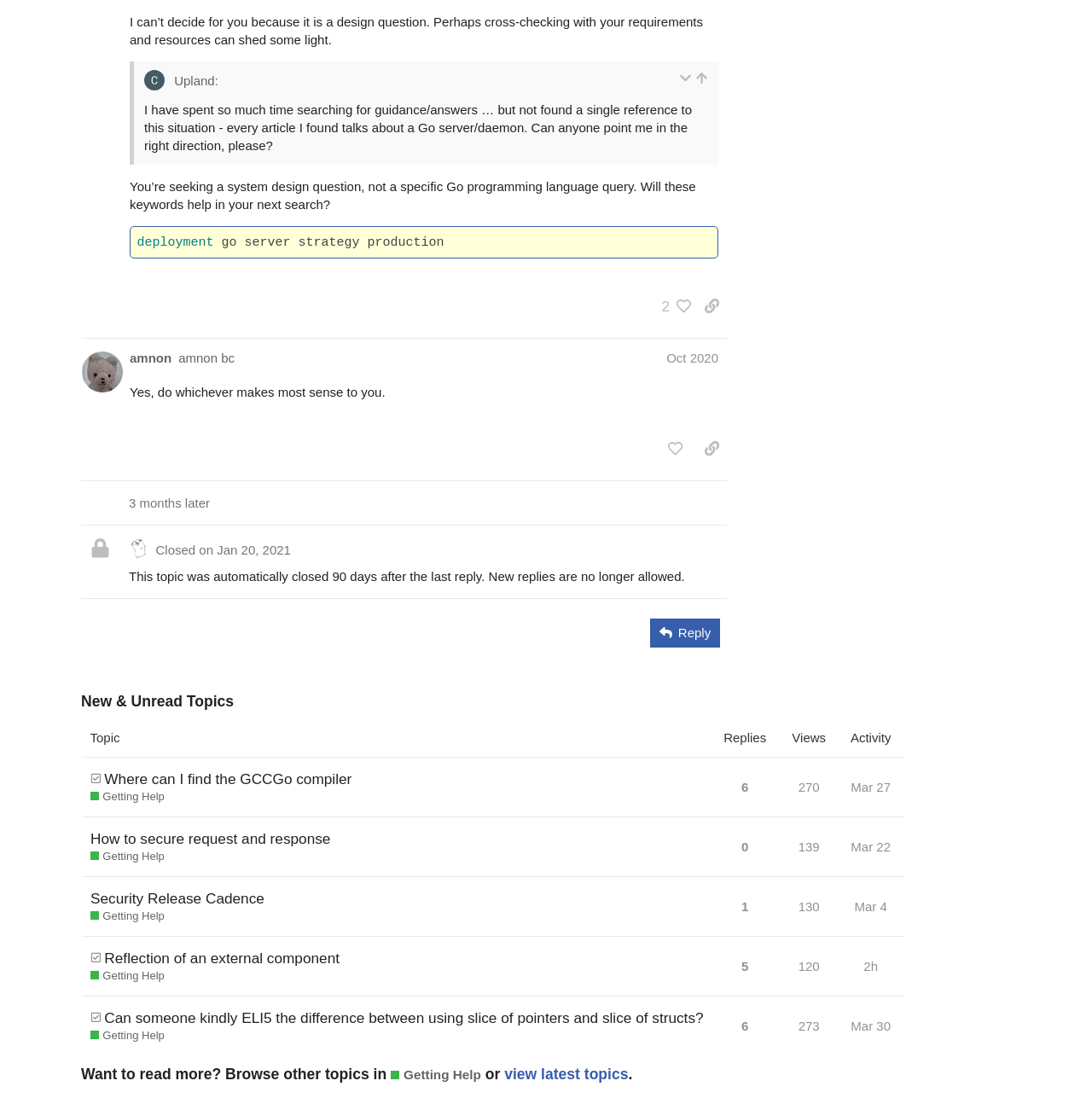Provide your answer in one word or a succinct phrase for the question: 
How many replies does the topic 'Where can I find the GCCGo compiler' have?

6